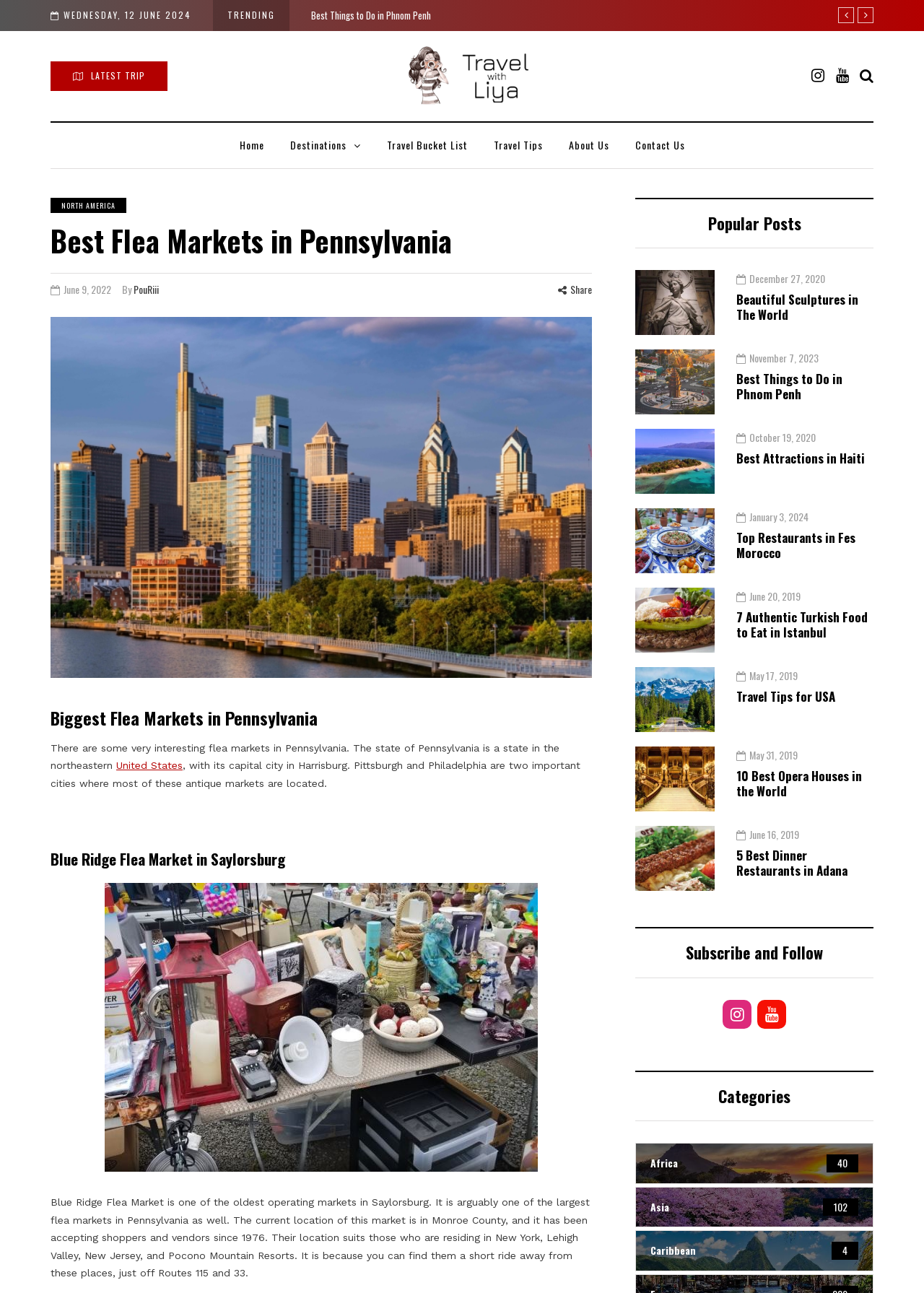Locate the heading on the webpage and return its text.

Best Flea Markets in Pennsylvania